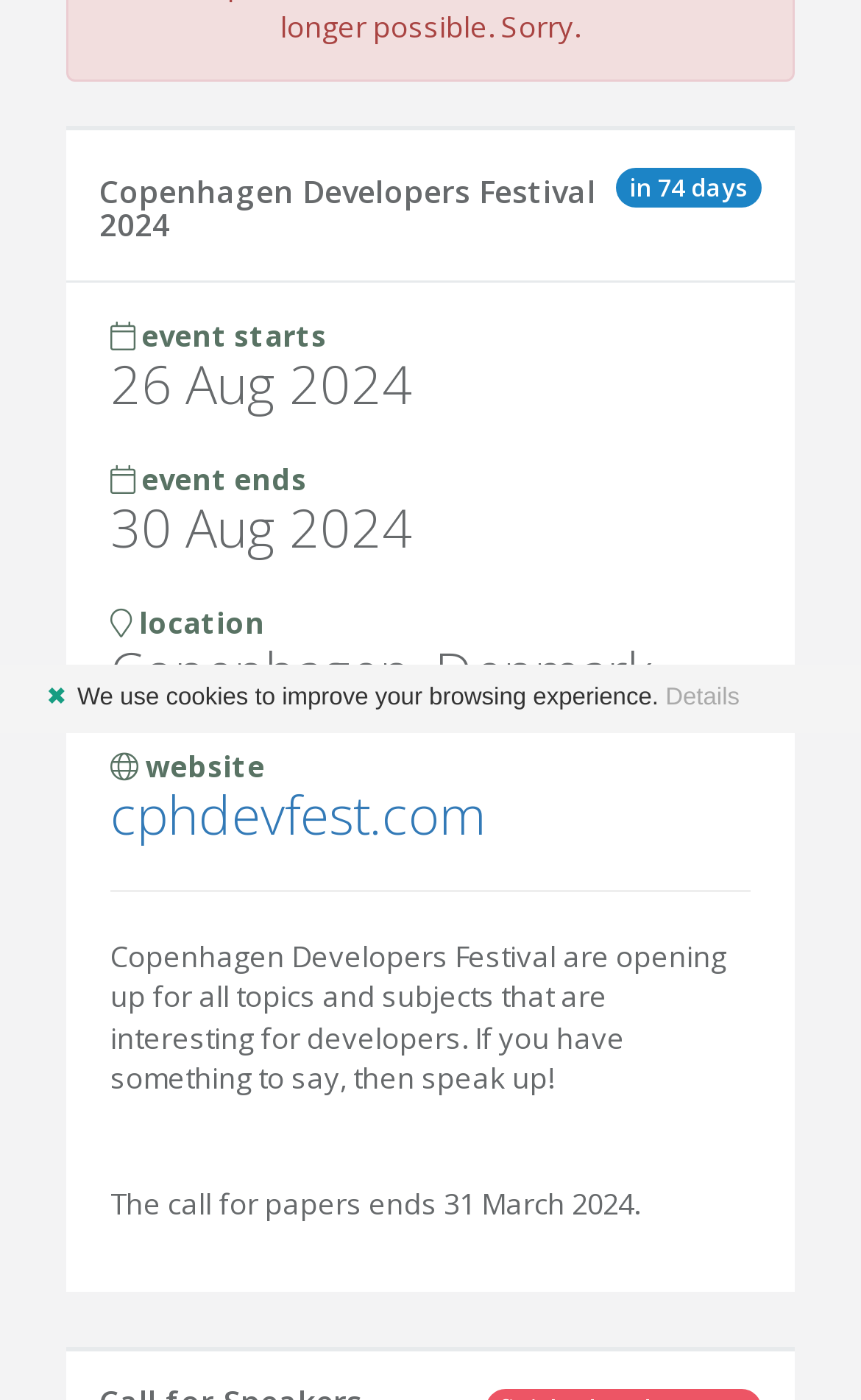Determine the bounding box coordinates (top-left x, top-left y, bottom-right x, bottom-right y) of the UI element described in the following text: cphdevfest.com

[0.128, 0.556, 0.564, 0.608]